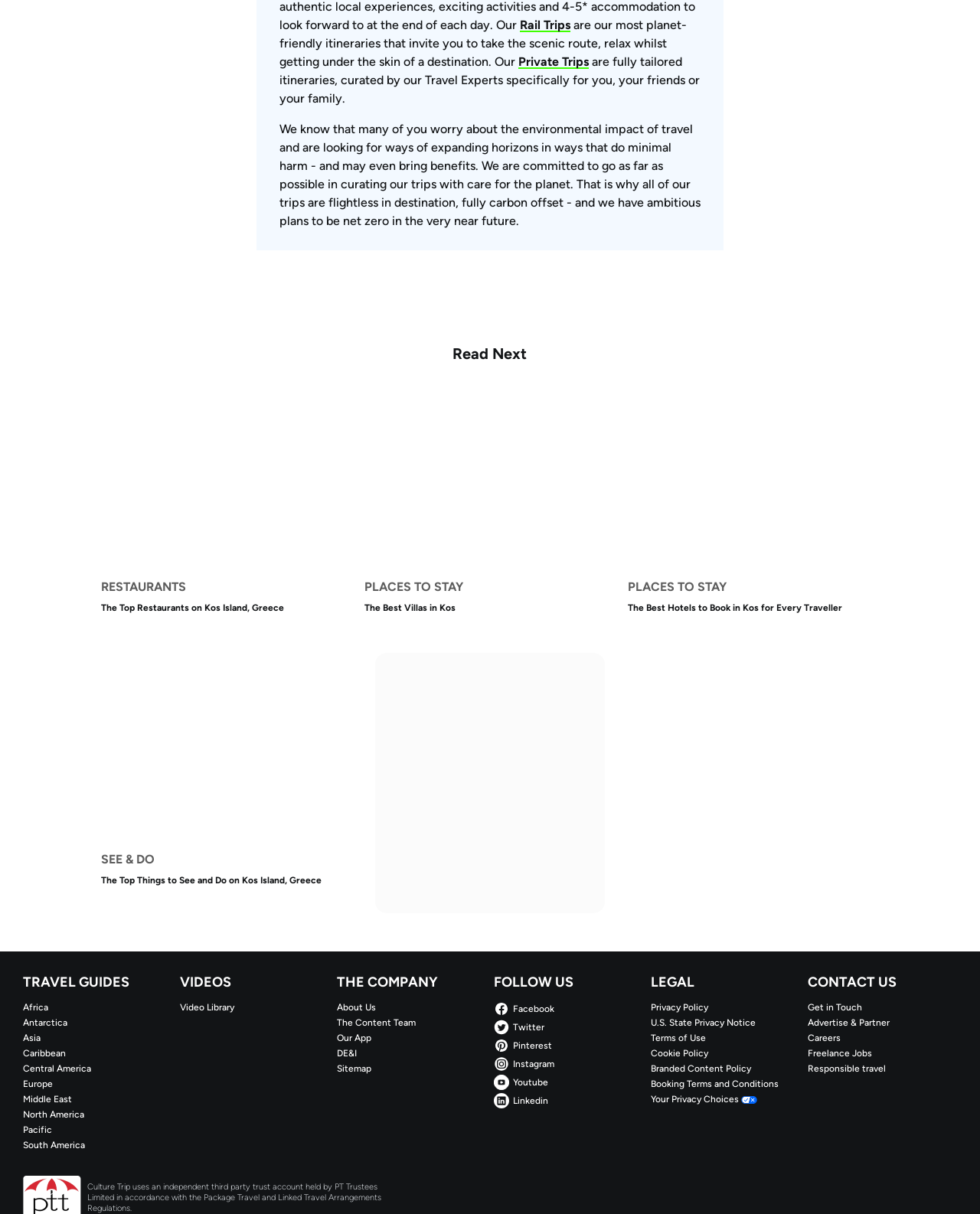Determine the bounding box for the described UI element: "Booking Terms and Conditions".

[0.664, 0.888, 0.816, 0.898]